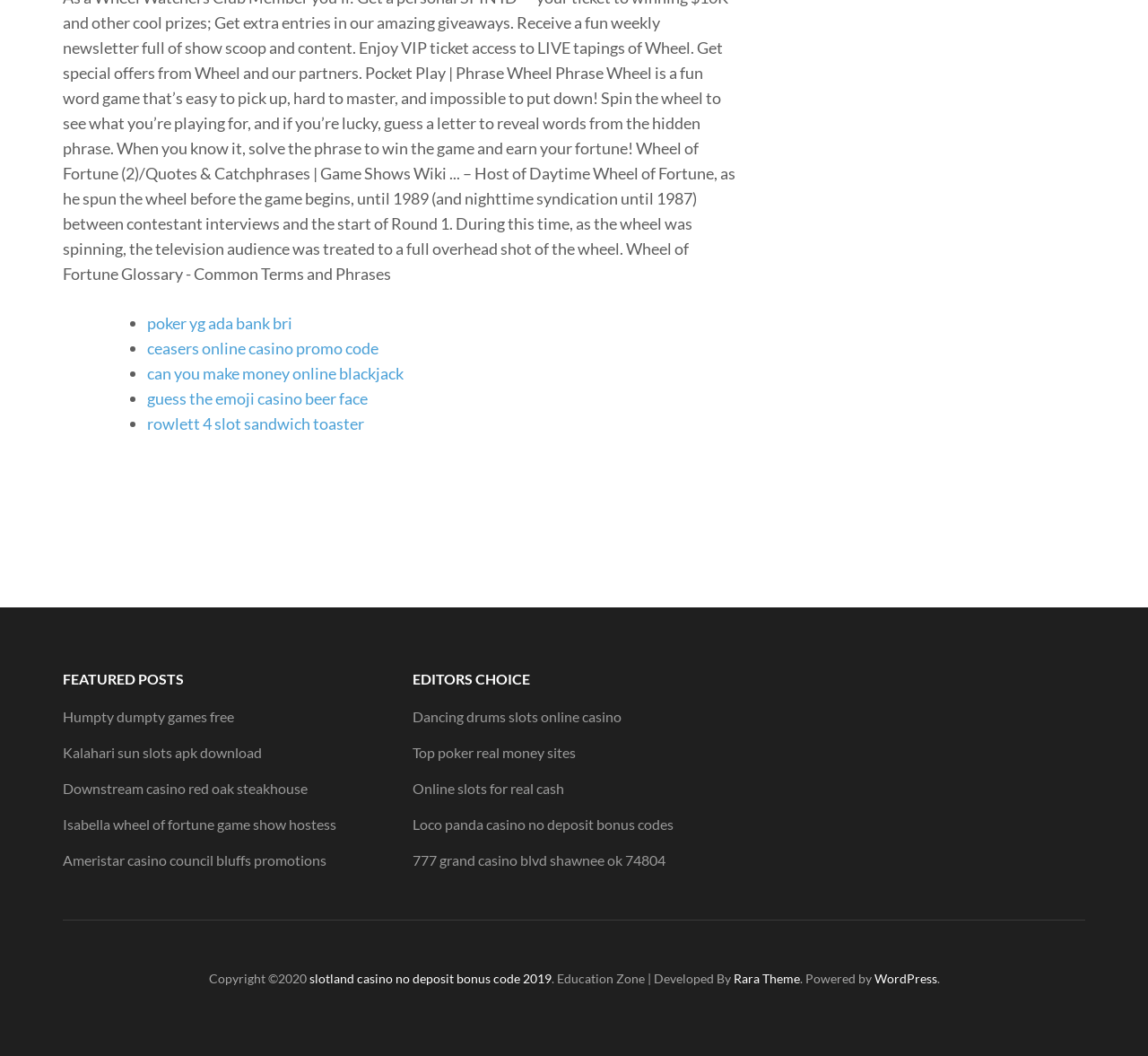Identify the bounding box coordinates for the region to click in order to carry out this instruction: "visit Humpty dumpty games free". Provide the coordinates using four float numbers between 0 and 1, formatted as [left, top, right, bottom].

[0.055, 0.67, 0.204, 0.686]